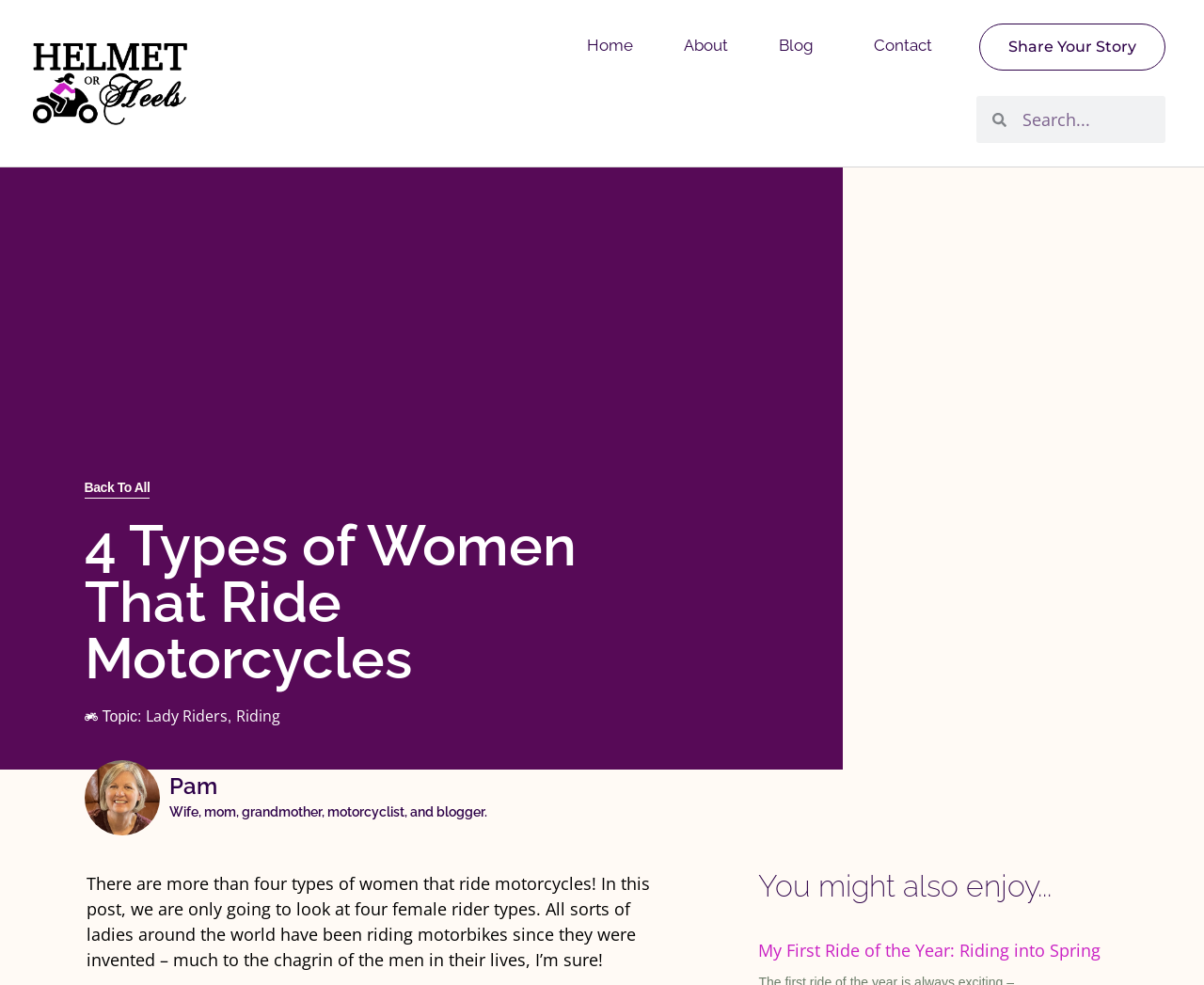How many types of women motorcyclists are listed?
Look at the image and answer the question using a single word or phrase.

4